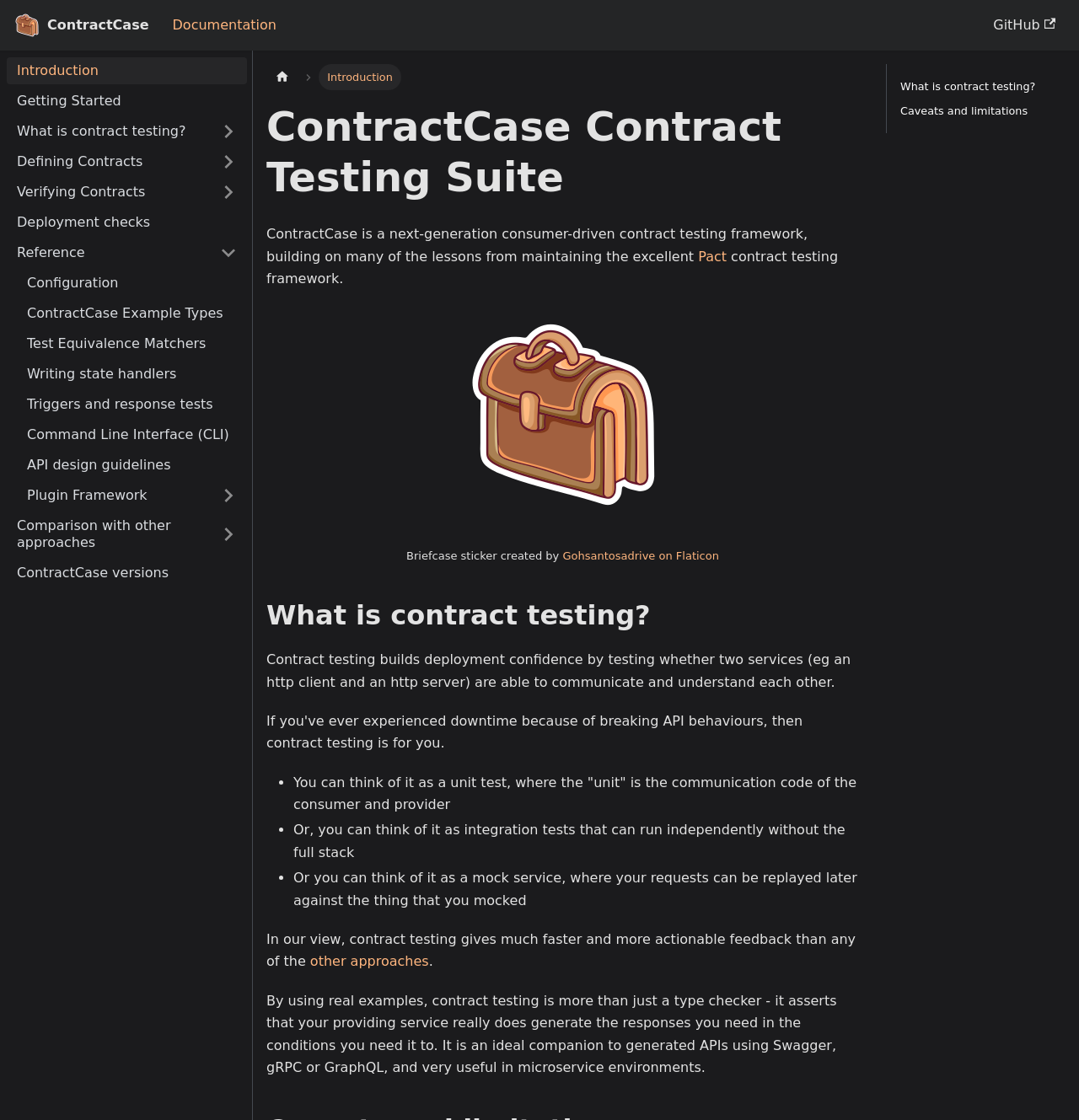What is the purpose of contract testing?
Using the information from the image, answer the question thoroughly.

According to the webpage, contract testing builds deployment confidence by testing whether two services (e.g. an HTTP client and an HTTP server) are able to communicate and understand each other. This information is obtained from the static text on the webpage.